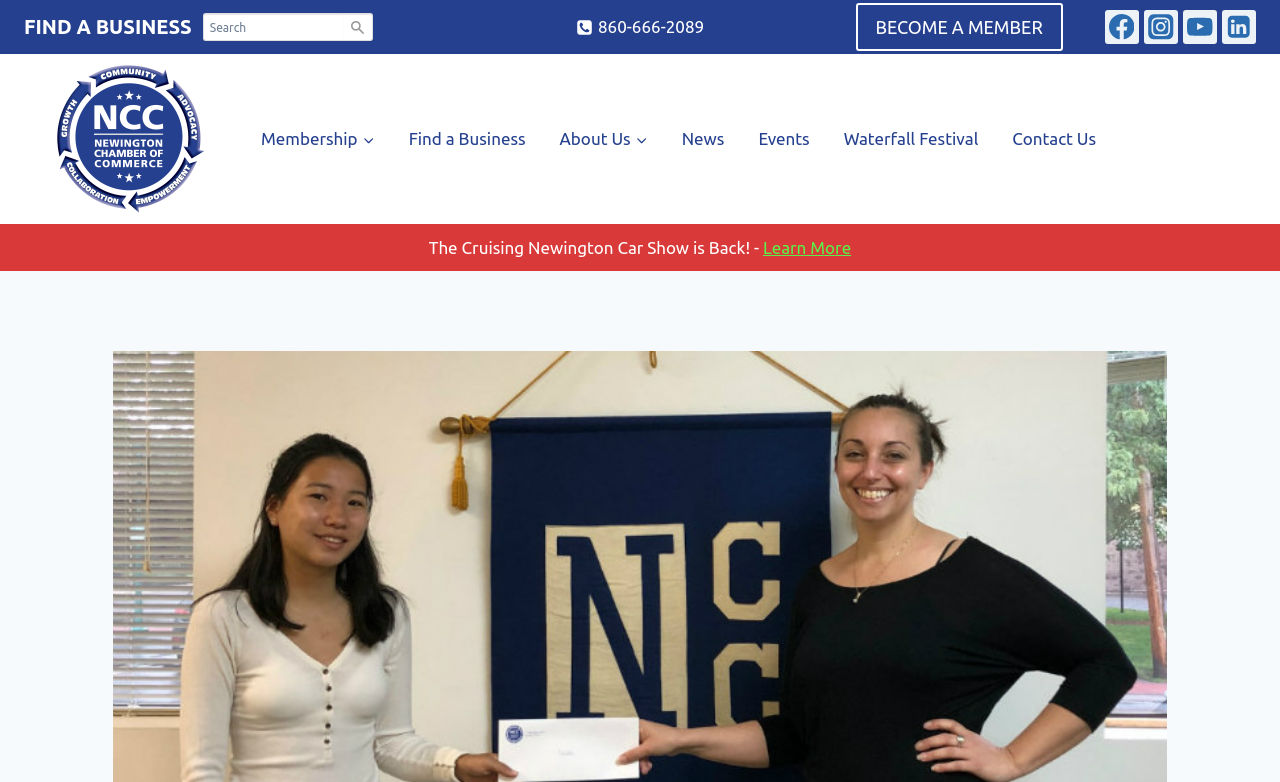Highlight the bounding box coordinates of the region I should click on to meet the following instruction: "Search for a business".

[0.158, 0.017, 0.268, 0.052]